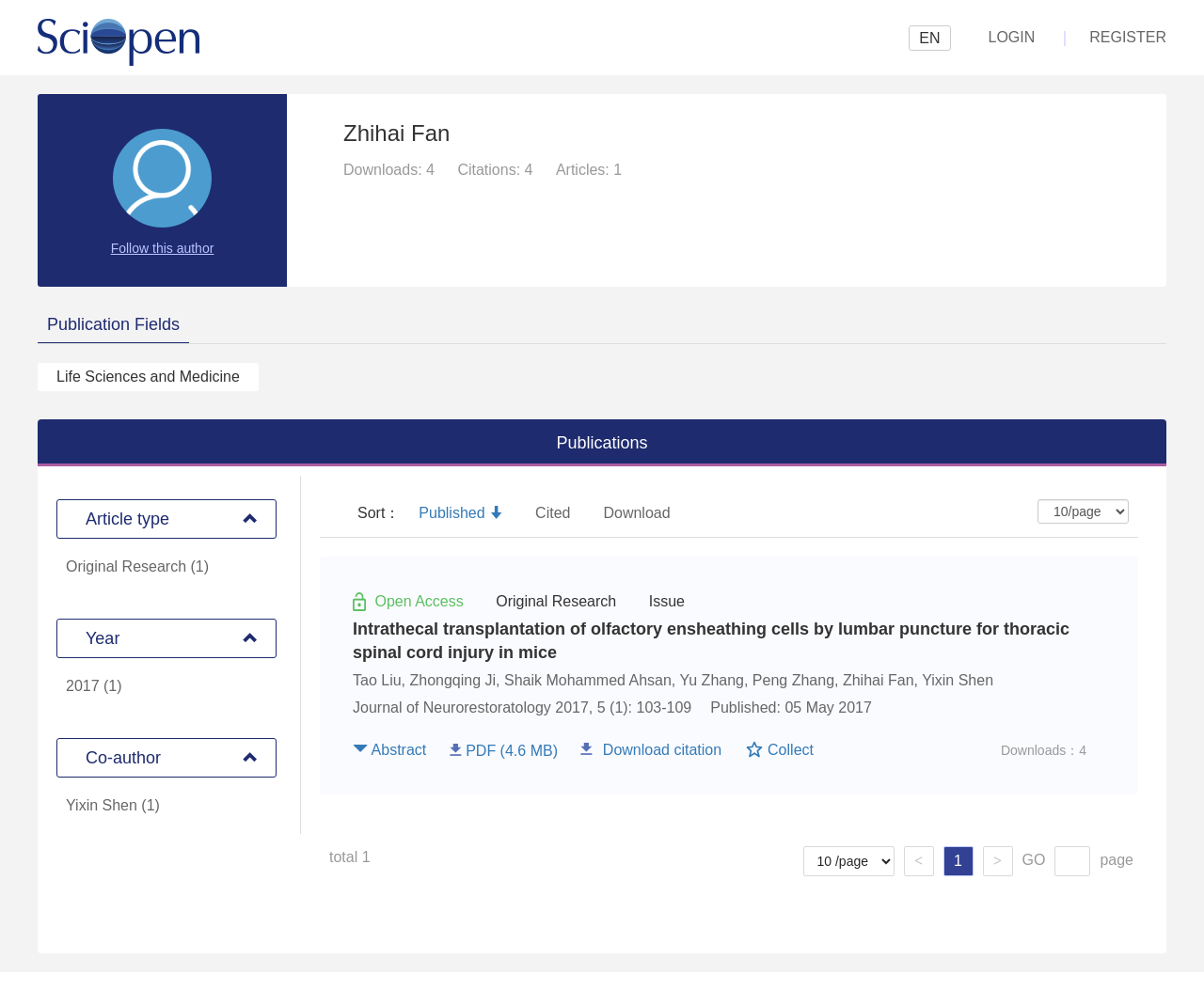What is the publication field of the author?
Provide a one-word or short-phrase answer based on the image.

Life Sciences and Medicine